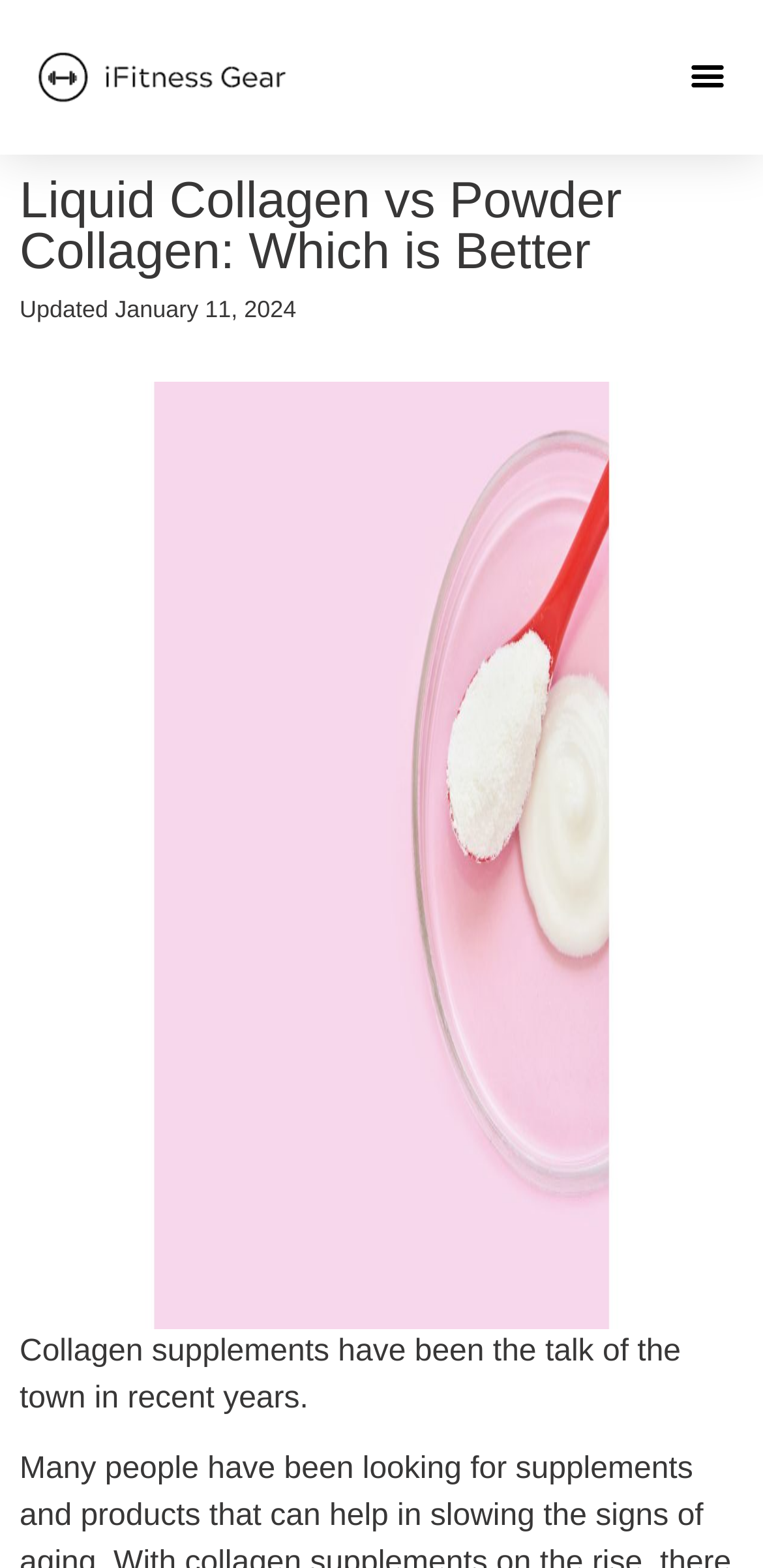What type of collagen is discussed in the article?
Deliver a detailed and extensive answer to the question.

I determined the type of collagen discussed in the article by reading the main heading, which mentions 'Liquid Collagen vs Powder Collagen: Which is Better'.